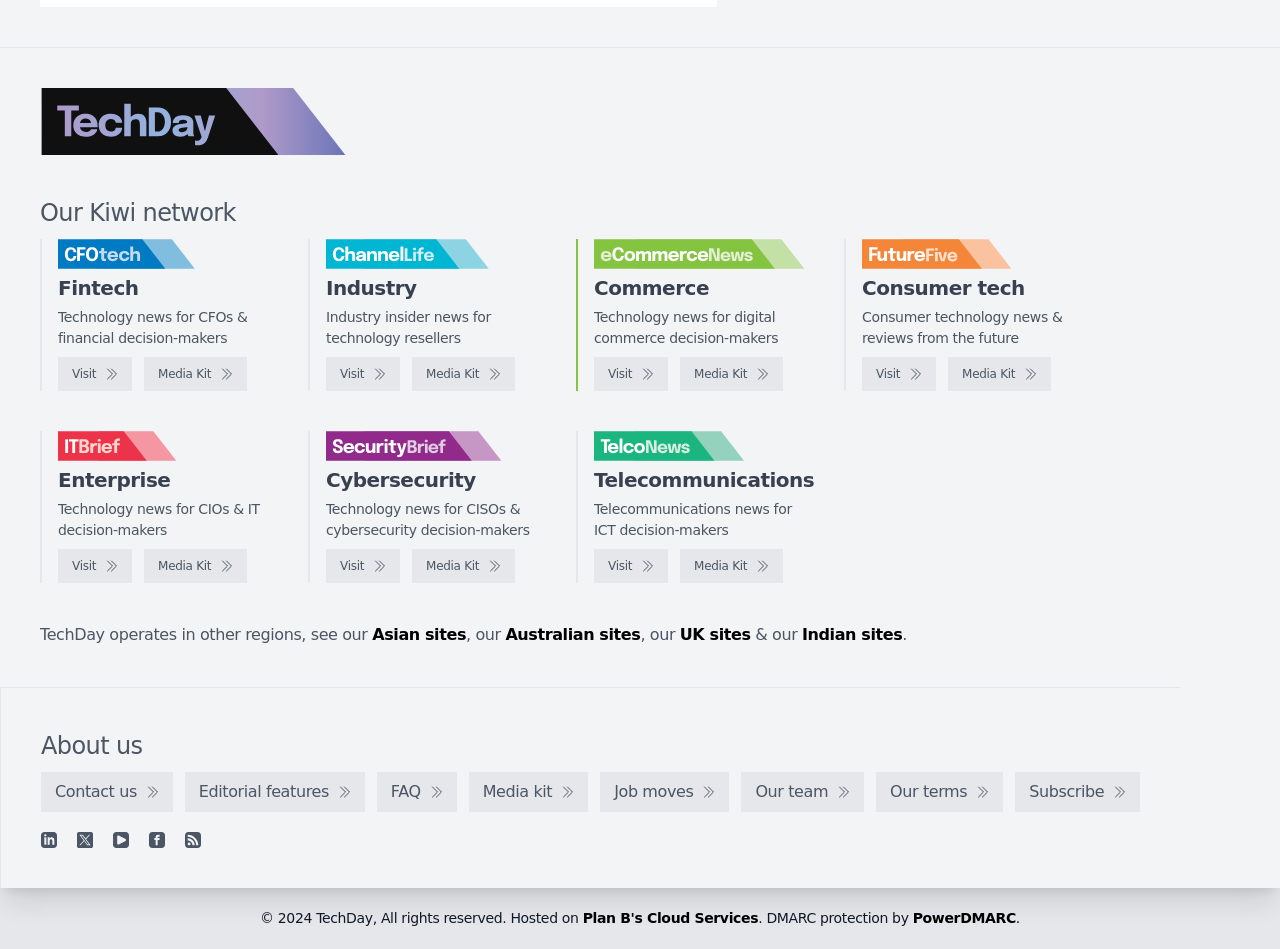Please mark the clickable region by giving the bounding box coordinates needed to complete this instruction: "View Fintech news".

[0.045, 0.291, 0.108, 0.316]